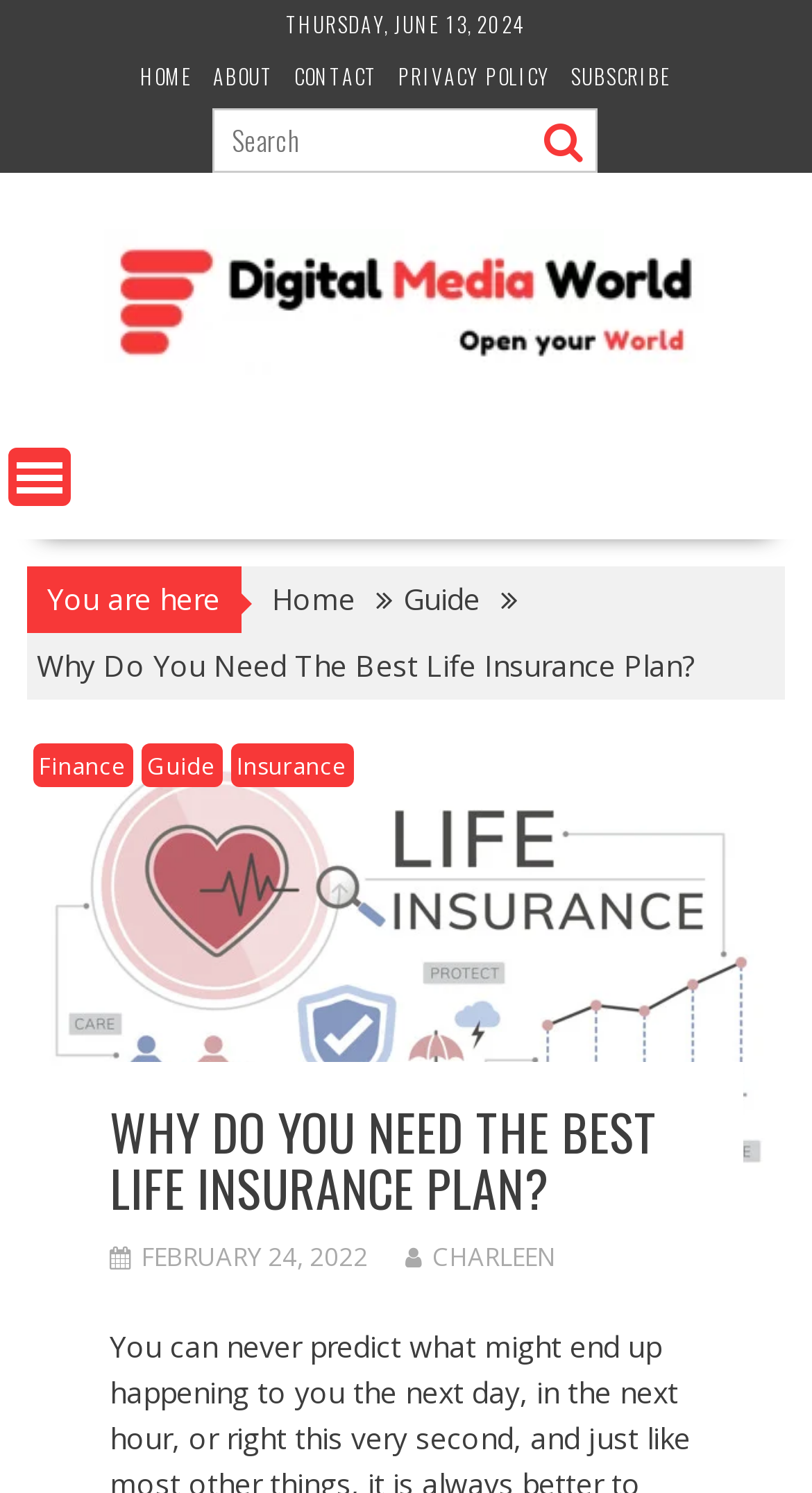Write an extensive caption that covers every aspect of the webpage.

The webpage is titled "Why Do You Need The Best Life Insurance Plan? - Digital Media World". At the top, there is a date displayed as "THURSDAY, JUNE 13, 2024". Below the date, there is a navigation menu with five links: "HOME", "ABOUT", "CONTACT", "PRIVACY POLICY", and "SUBSCRIBE", aligned horizontally and evenly spaced. 

To the right of the navigation menu, there is a search bar with a textbox and a search button represented by a magnifying glass icon. 

Below the search bar, there is a large header with the title "Digital Media World" accompanied by an image. 

On the left side of the page, there is a menu link labeled "MENU" with a popup menu. Below the menu link, there is a breadcrumb trail with the text "You are here" followed by two links: "Home" and "Guide". 

The main content of the page is headed by a title "Why Do You Need The Best Life Insurance Plan?" with four links below it: "Finance", "Guide", and "Insurance". 

Further down, there is a large heading "WHY DO YOU NEED THE BEST LIFE INSURANCE PLAN?" with a link to the date "FEBRUARY 24, 2022" and an author link "CHARLEEN" on the right side.